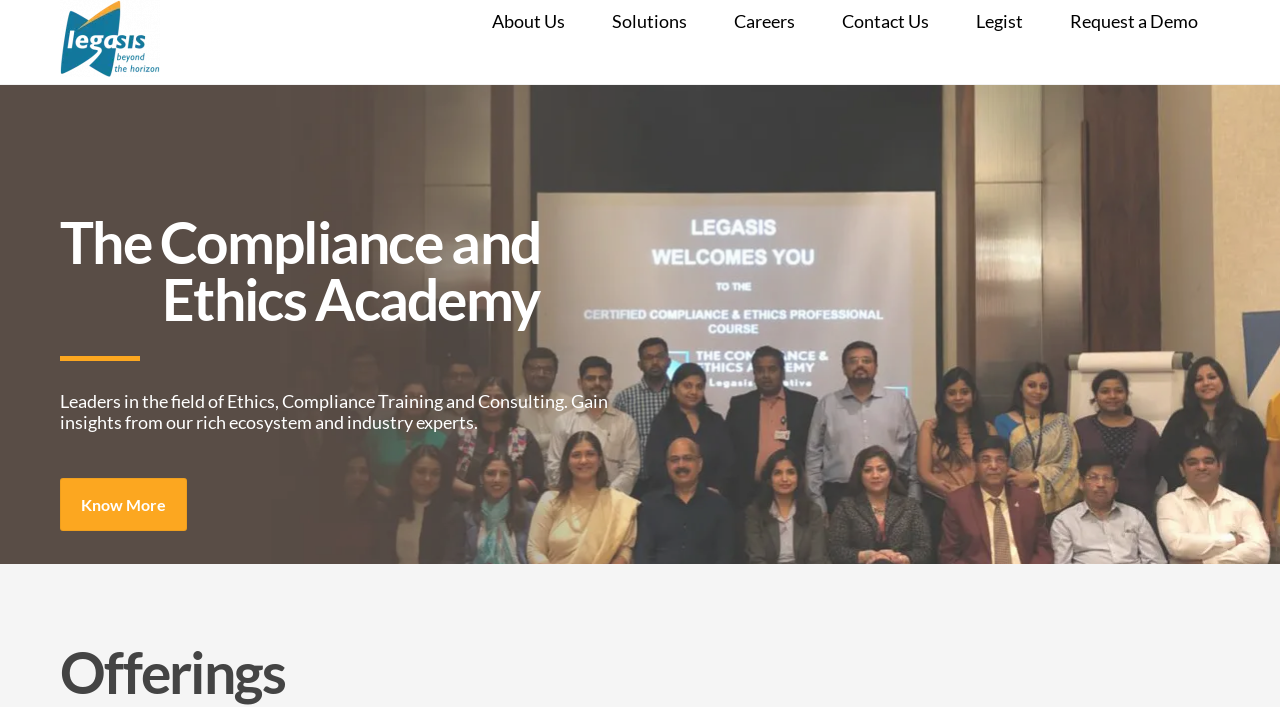What are the offerings of the academy?
Please give a detailed and thorough answer to the question, covering all relevant points.

I found the answer by looking at the heading element with the text 'Offerings' and the surrounding text which mentions 'Online Courses' and 'Certified' as the offerings of the academy.